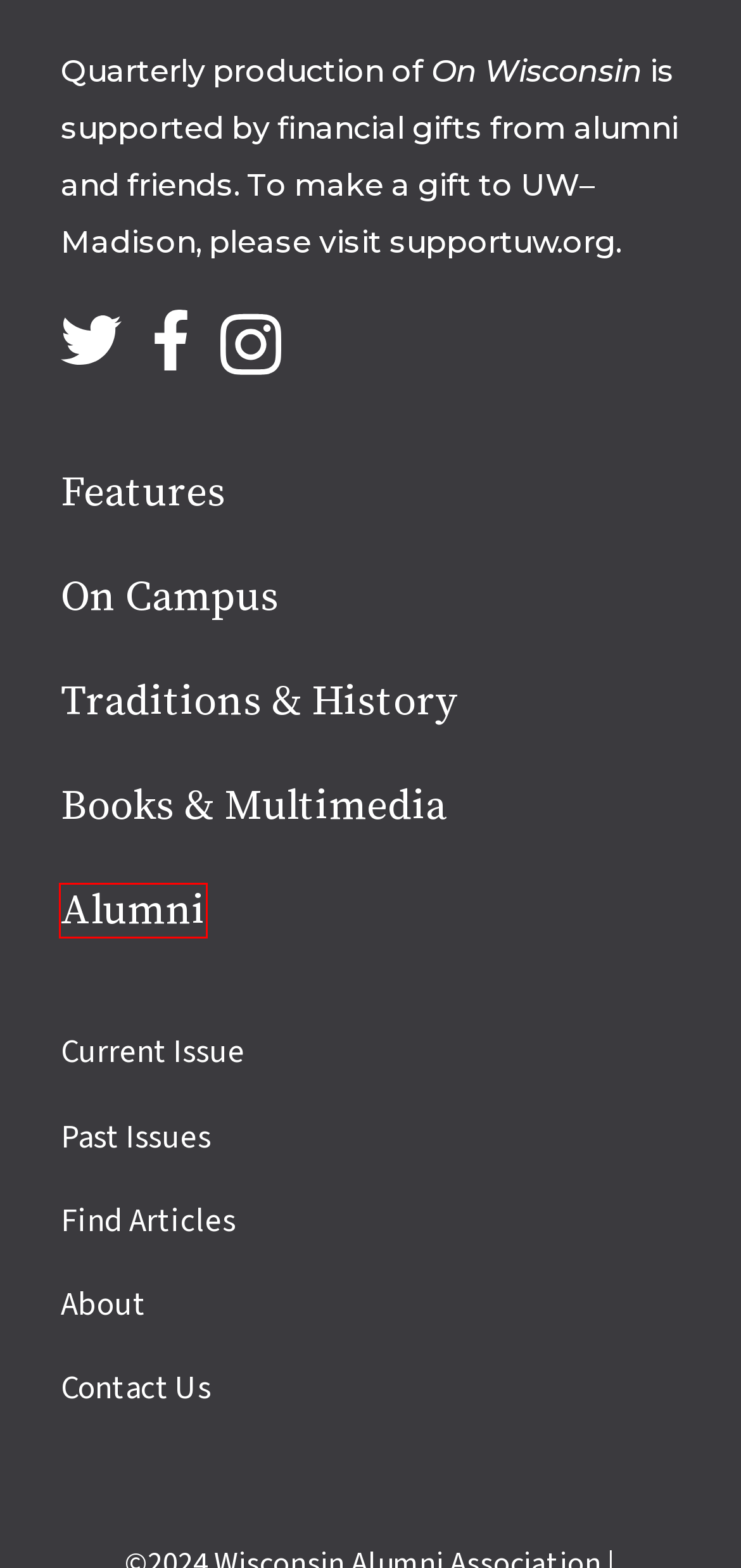View the screenshot of the webpage containing a red bounding box around a UI element. Select the most fitting webpage description for the new page shown after the element in the red bounding box is clicked. Here are the candidates:
A. University of Wisconsin Foundation
B. Books & Multimedia | On Wisconsin Magazine
C. Contact Us | On Wisconsin Magazine
D. Features | On Wisconsin Magazine
E. Alumni | On Wisconsin Magazine
F. Traditions & History | On Wisconsin Magazine
G. Privacy Policy | Wisconsin Foundation & Alumni Association
H. Find Articles |  On Wisconsin Magazine

E